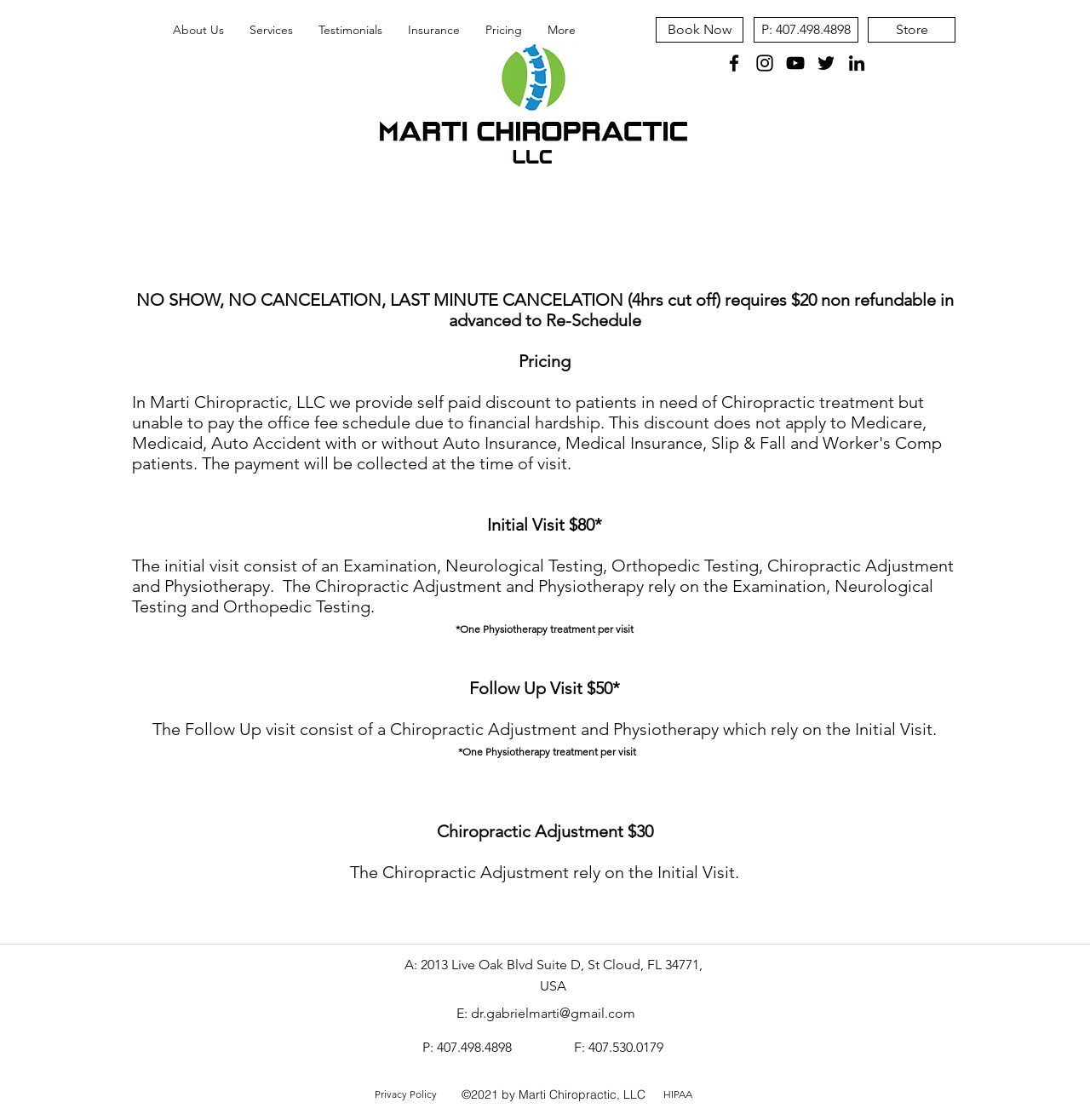Respond with a single word or phrase for the following question: 
What is the purpose of the initial visit?

Examination, Neurological Testing, Orthopedic Testing, Chiropractic Adjustment, and Physiotherapy